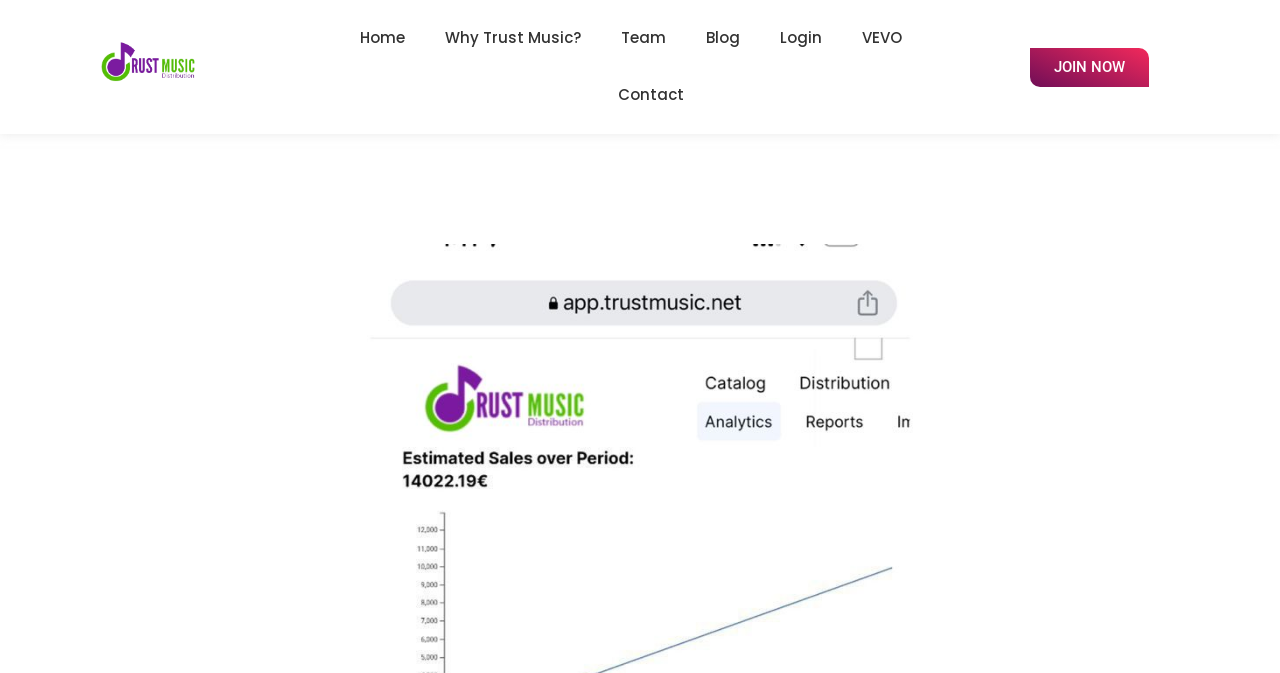Please identify the primary heading on the webpage and return its text.

How to check your Streaming royalty and balance on Trust Music